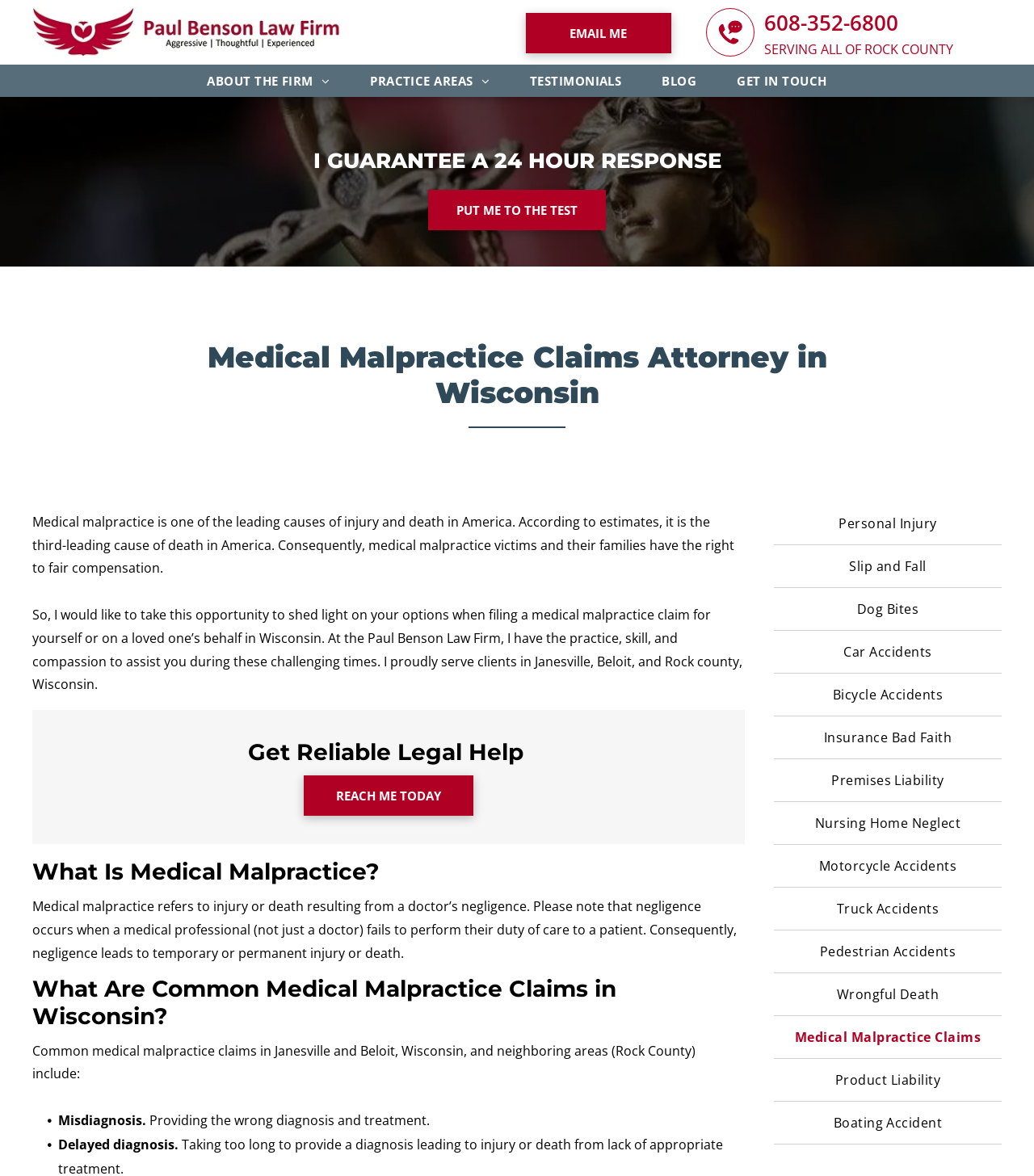Show the bounding box coordinates for the element that needs to be clicked to execute the following instruction: "Read testimonials". Provide the coordinates in the form of four float numbers between 0 and 1, i.e., [left, top, right, bottom].

[0.493, 0.055, 0.621, 0.082]